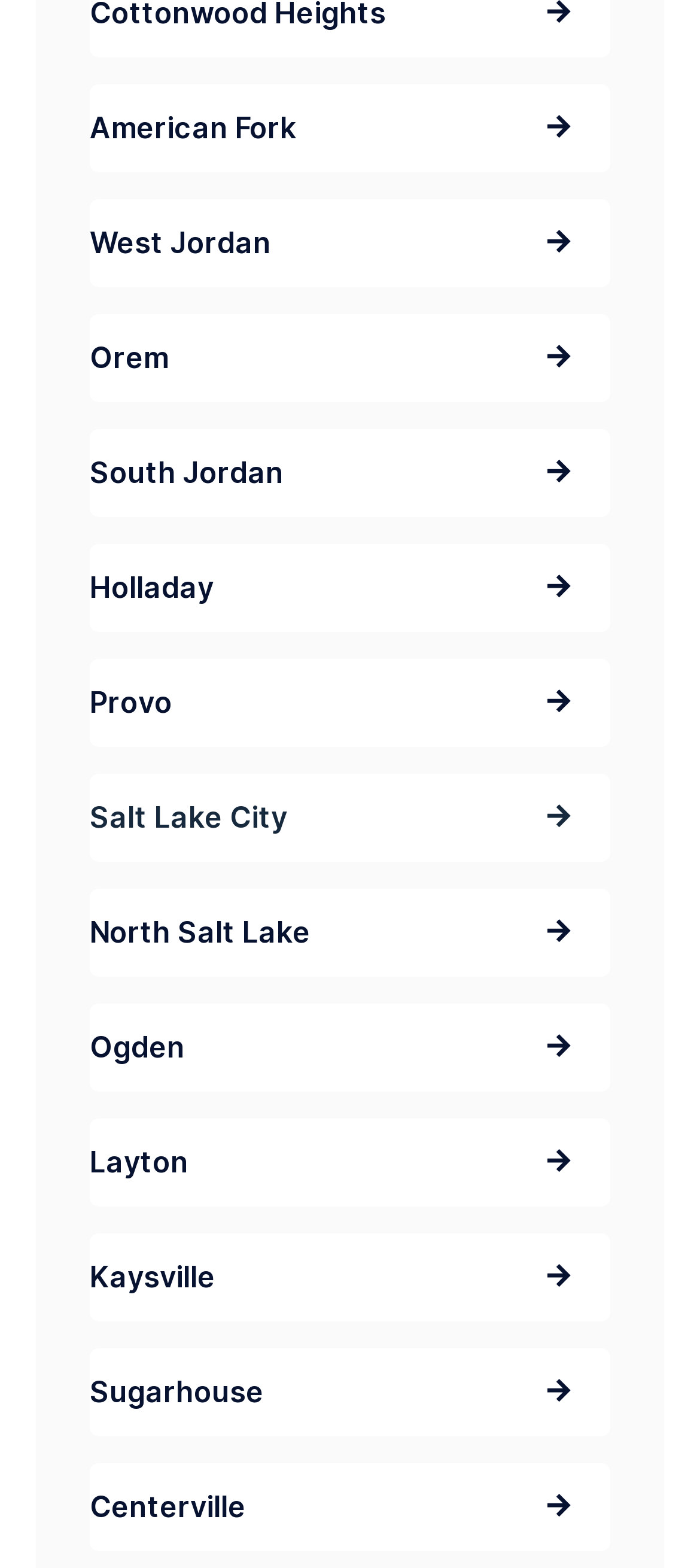Specify the bounding box coordinates of the area to click in order to execute this command: 'go to Orem'. The coordinates should consist of four float numbers ranging from 0 to 1, and should be formatted as [left, top, right, bottom].

[0.128, 0.201, 0.872, 0.257]